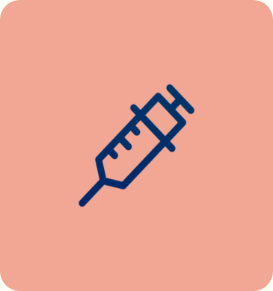What works in synergy with pharmacological options?
Give a single word or phrase as your answer by examining the image.

Physical and occupational therapies